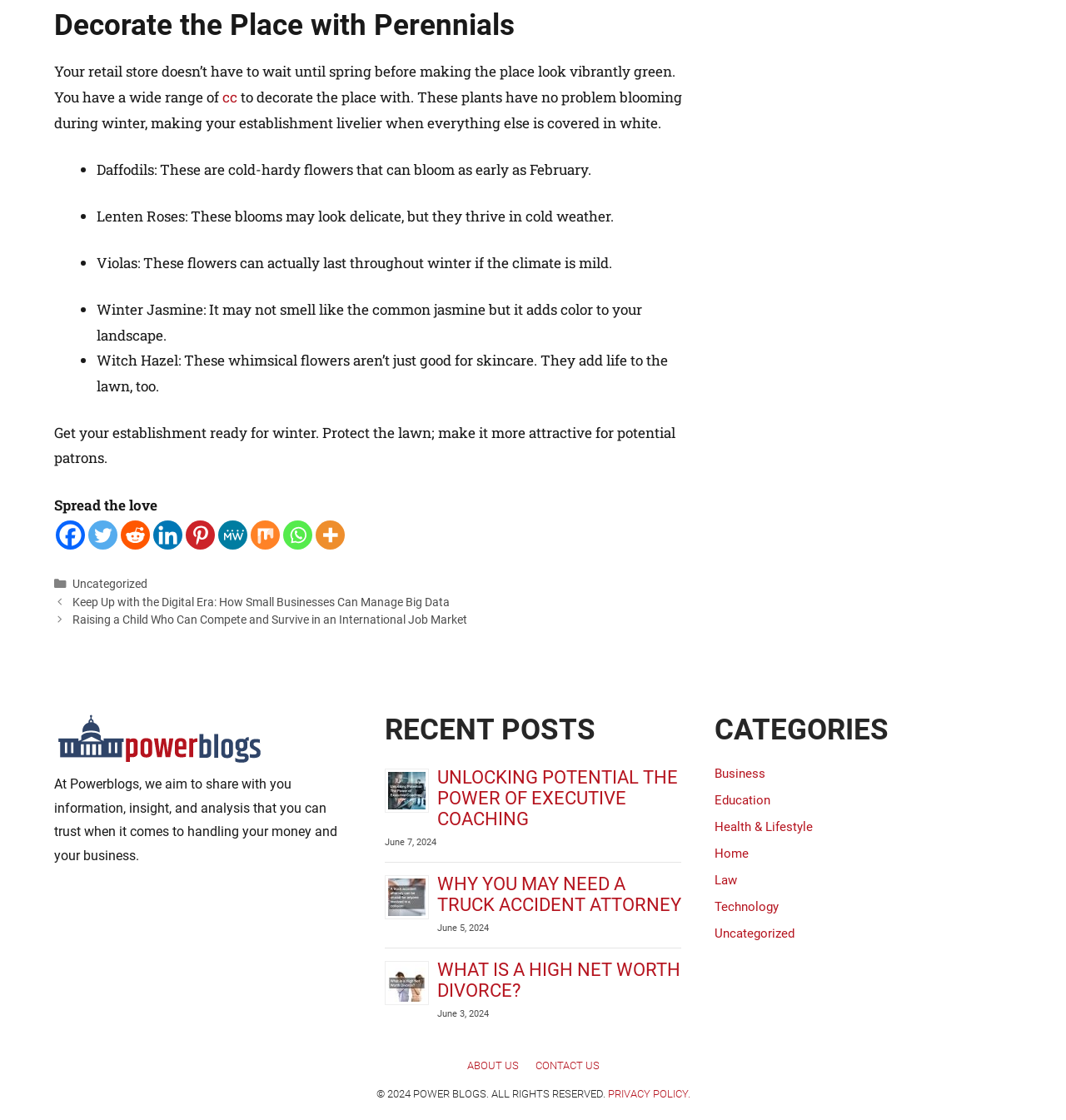What is the main topic of this webpage?
Based on the image, answer the question with as much detail as possible.

Based on the content of the webpage, it appears to be a blog that discusses various topics related to business, lifestyle, and personal development. The articles and posts on the webpage cover a range of subjects, including entrepreneurship, education, health, and technology.